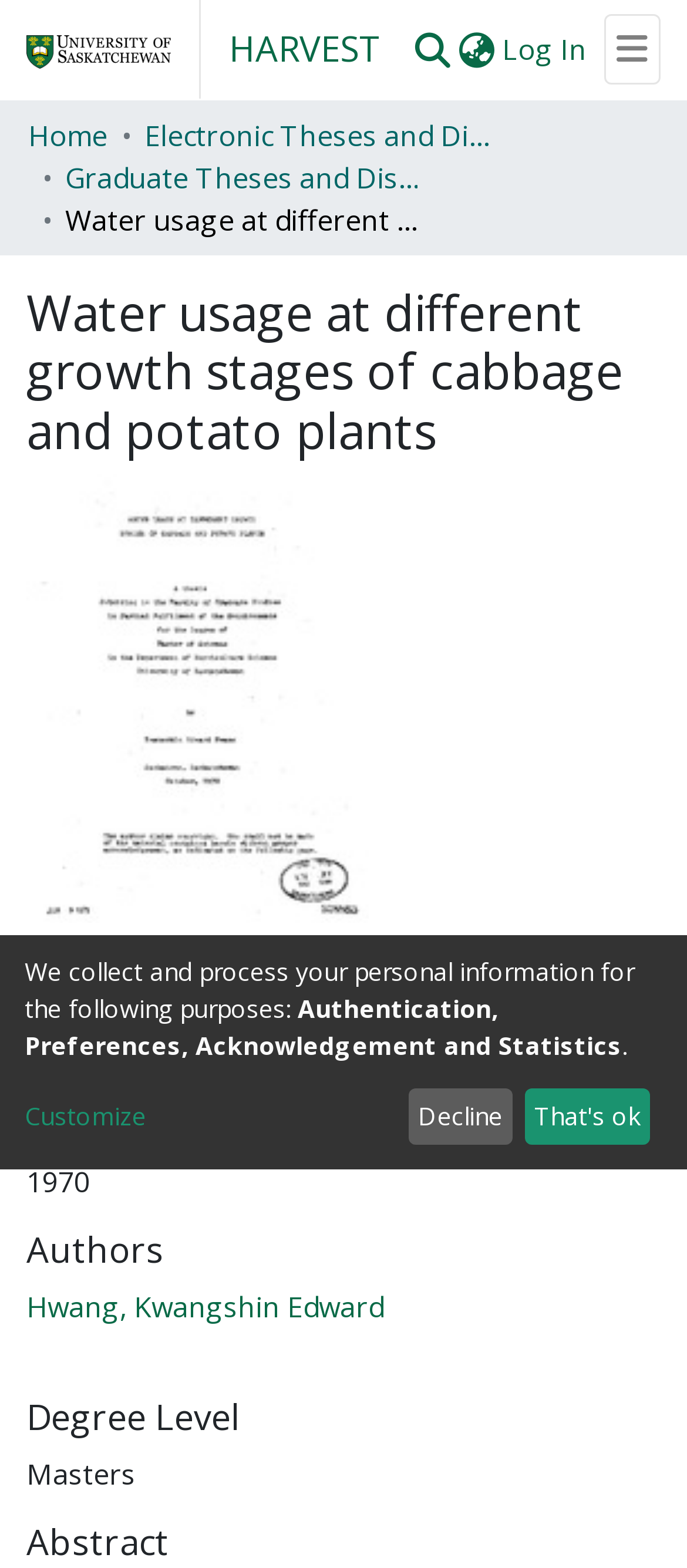Identify the bounding box for the UI element described as: "Electronic Theses and Dissertations". Ensure the coordinates are four float numbers between 0 and 1, formatted as [left, top, right, bottom].

[0.21, 0.073, 0.723, 0.1]